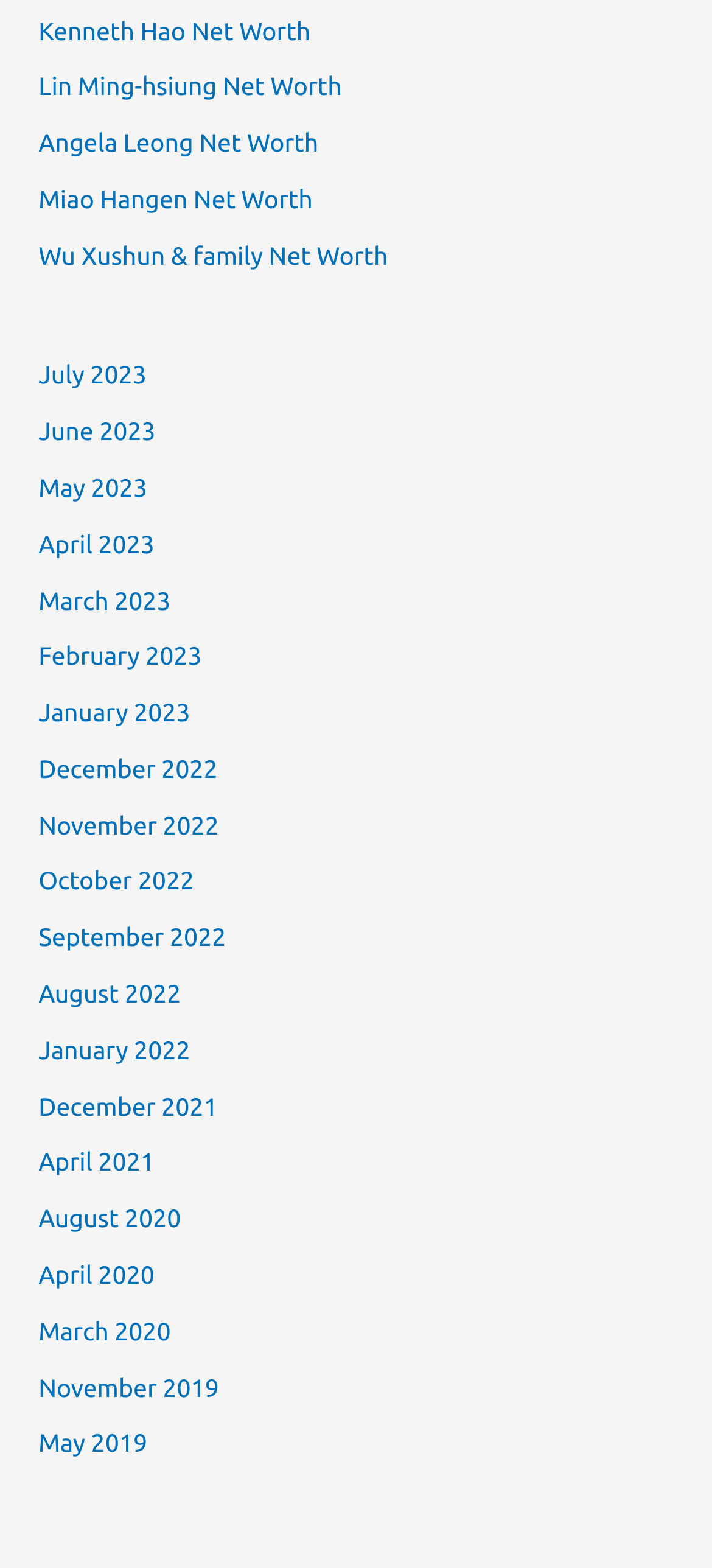Locate the bounding box of the UI element based on this description: "must eat in trichy". Provide four float numbers between 0 and 1 as [left, top, right, bottom].

None